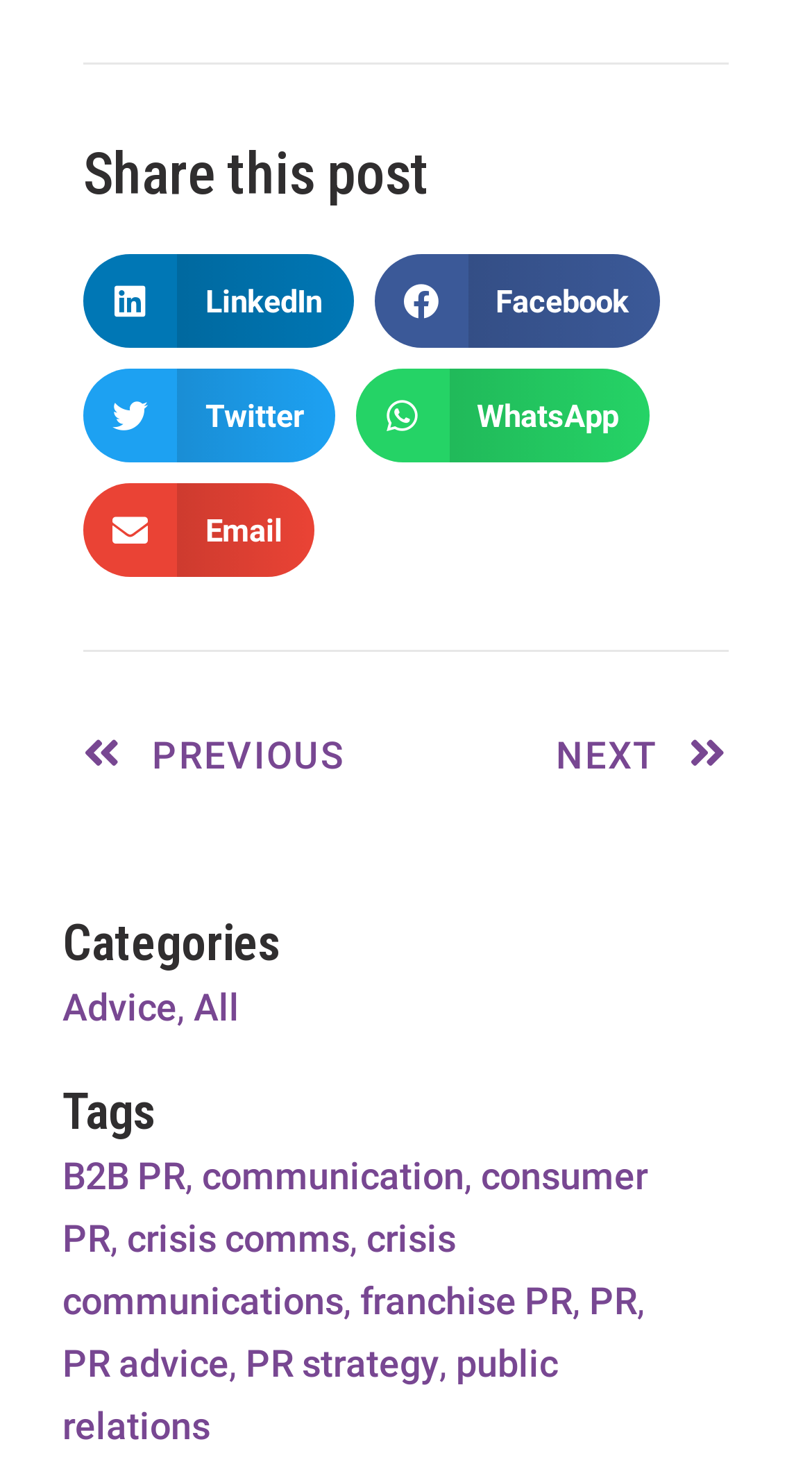What is the last link in the 'Tags' section?
Provide a detailed answer to the question, using the image to inform your response.

The webpage has a heading 'Tags' with links listed underneath, and the last link is 'public relations', which is the last tag listed.